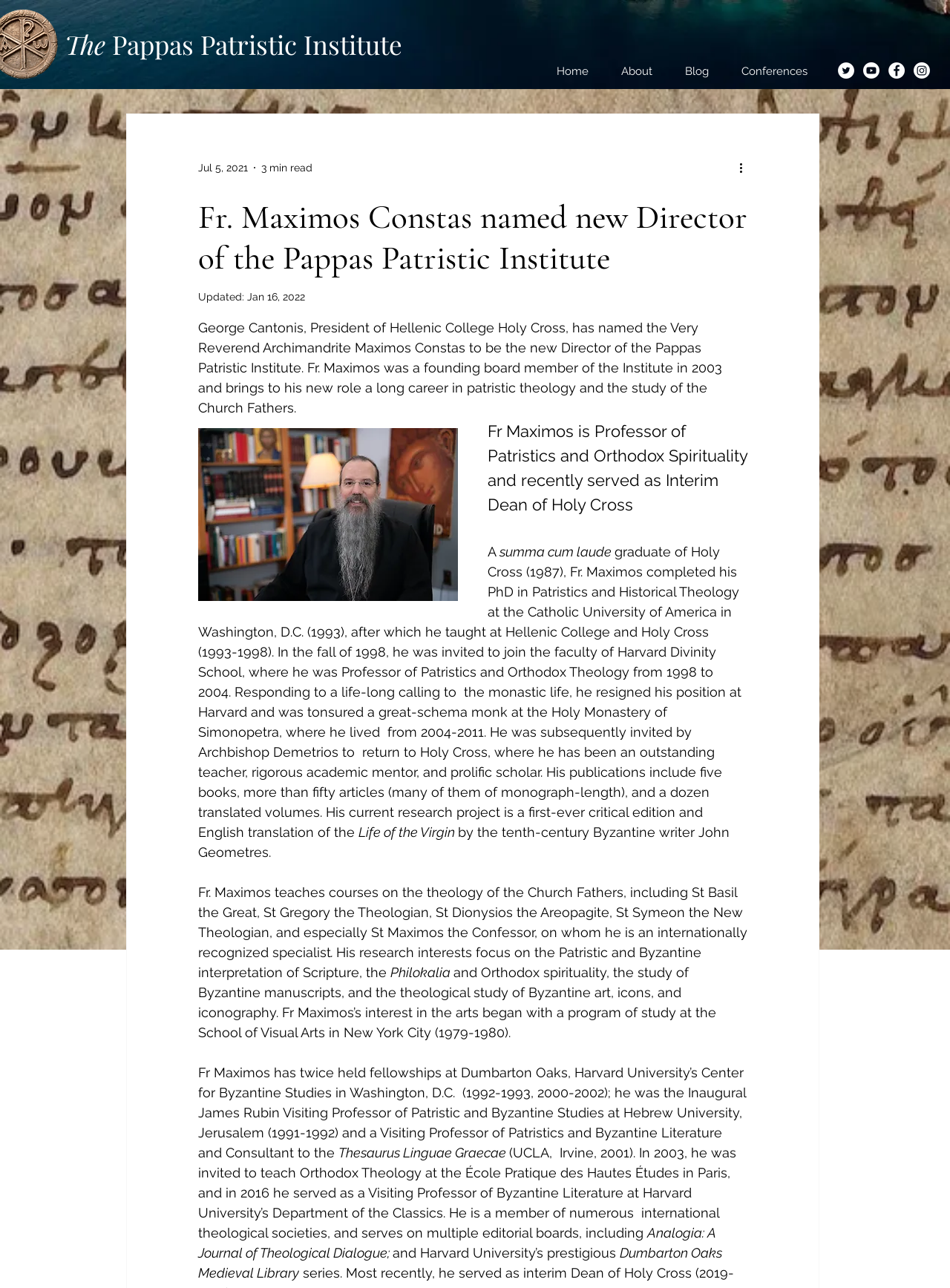Kindly determine the bounding box coordinates for the clickable area to achieve the given instruction: "Read more about Fr. Maximos Constas".

[0.776, 0.123, 0.795, 0.137]